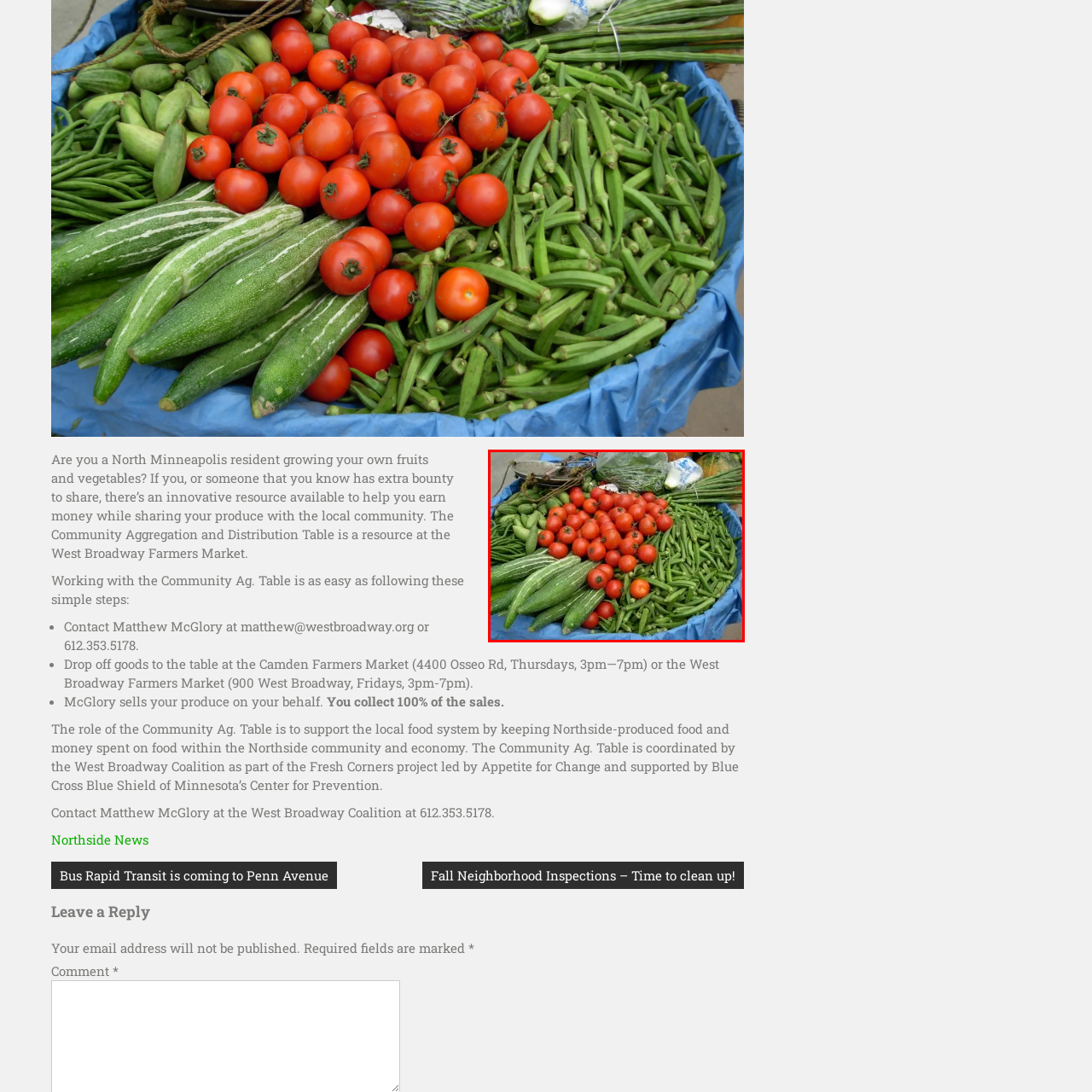Provide a comprehensive description of the image located within the red boundary.

The image showcases a vibrant display of fresh produce at a local farmers market, featuring an arrangement of ripe red tomatoes at the center, surrounded by an assortment of green vegetables. Notable items include cucumbers and green beans, all resting in a blue container that adds a pop of color to the scene. This inviting setup reflects the abundance of locally grown fruits and vegetables available for the community, emphasizing the connection to local agriculture and the importance of supporting community initiatives like the Community Aggregation and Distribution Table. This resource aims to help North Minneapolis residents share their homegrown produce while earning money, fostering a sense of community and sustainability.